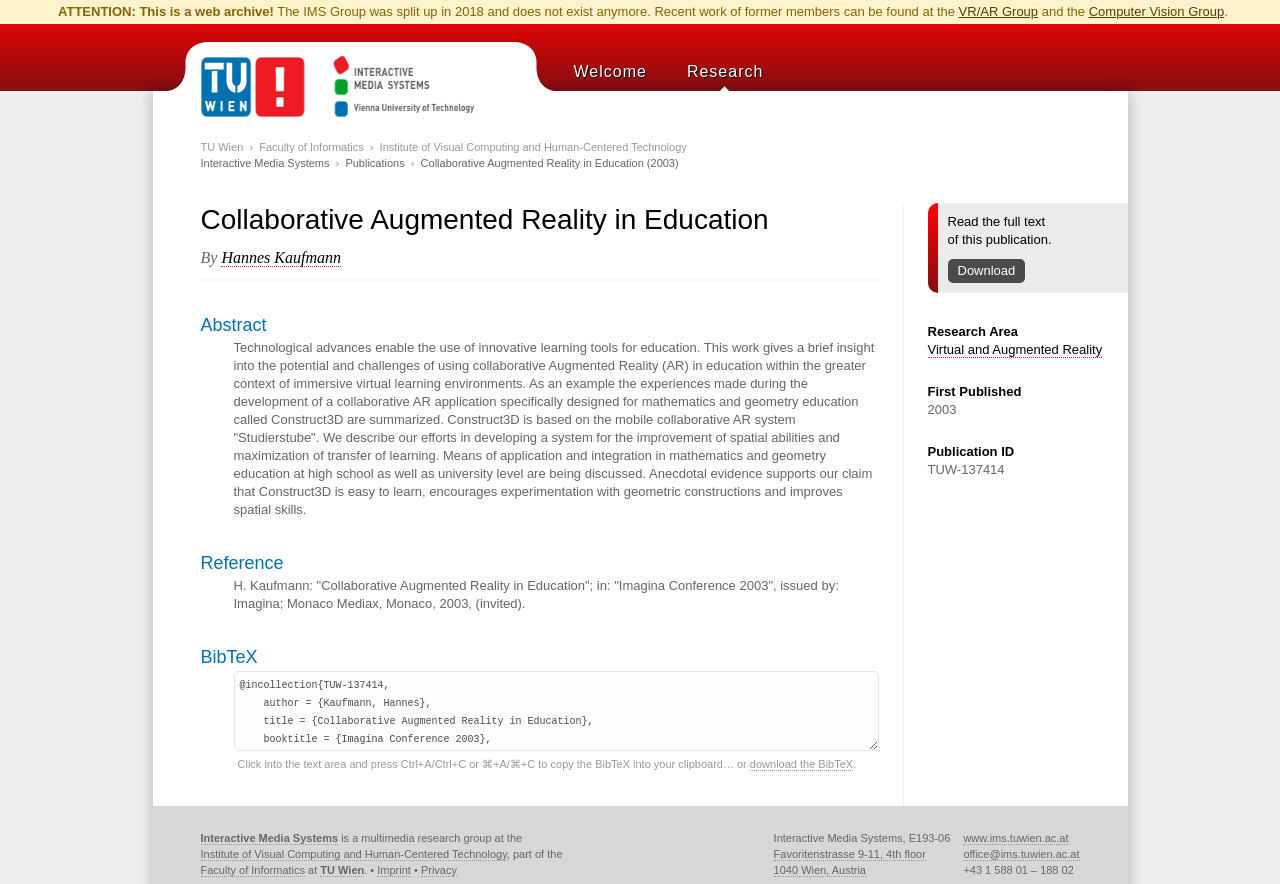Identify the bounding box coordinates of the clickable region to carry out the given instruction: "Read the full text of this publication".

[0.74, 0.242, 0.816, 0.259]